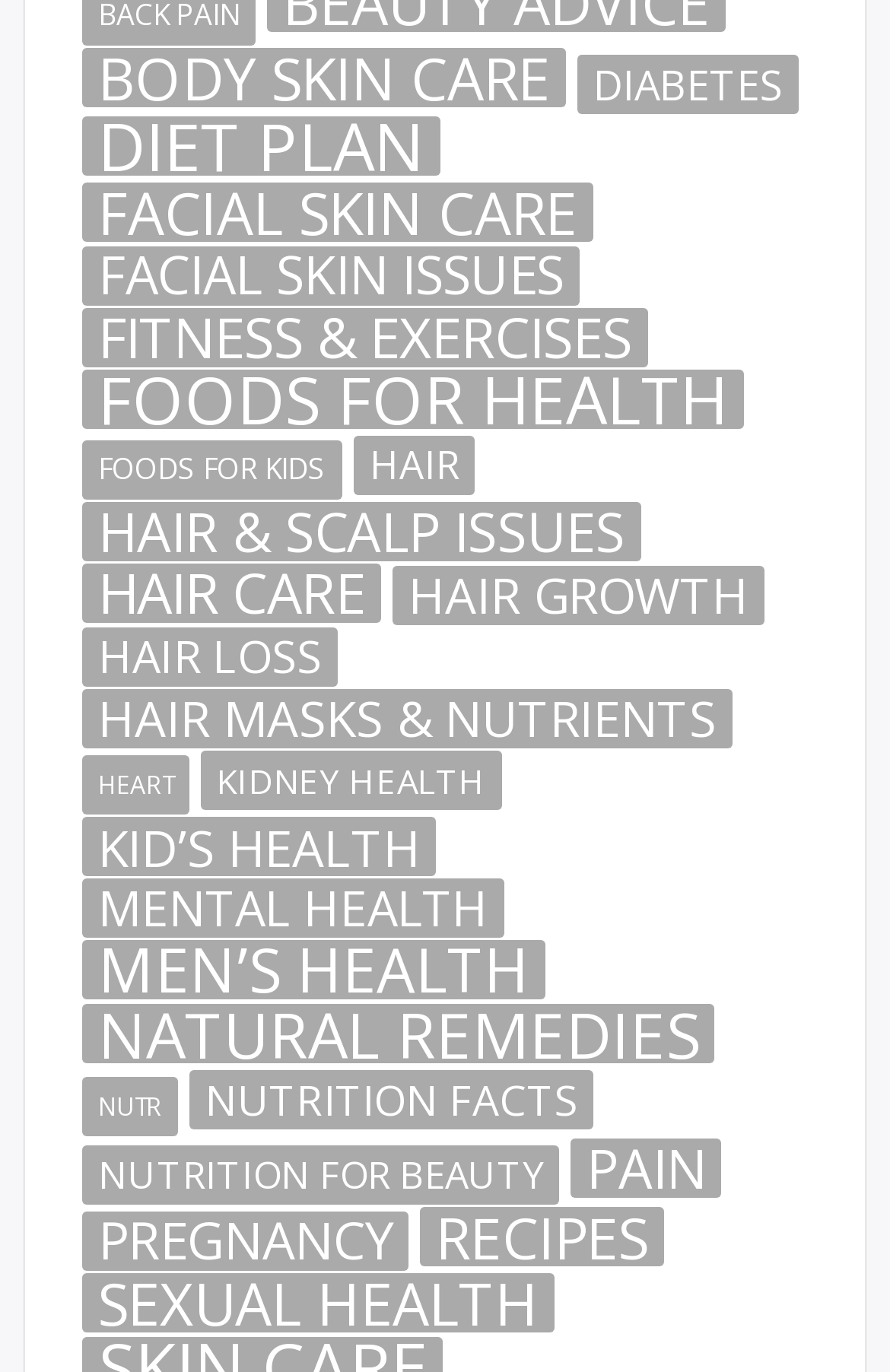Can you pinpoint the bounding box coordinates for the clickable element required for this instruction: "View Diabetes items"? The coordinates should be four float numbers between 0 and 1, i.e., [left, top, right, bottom].

[0.649, 0.04, 0.897, 0.084]